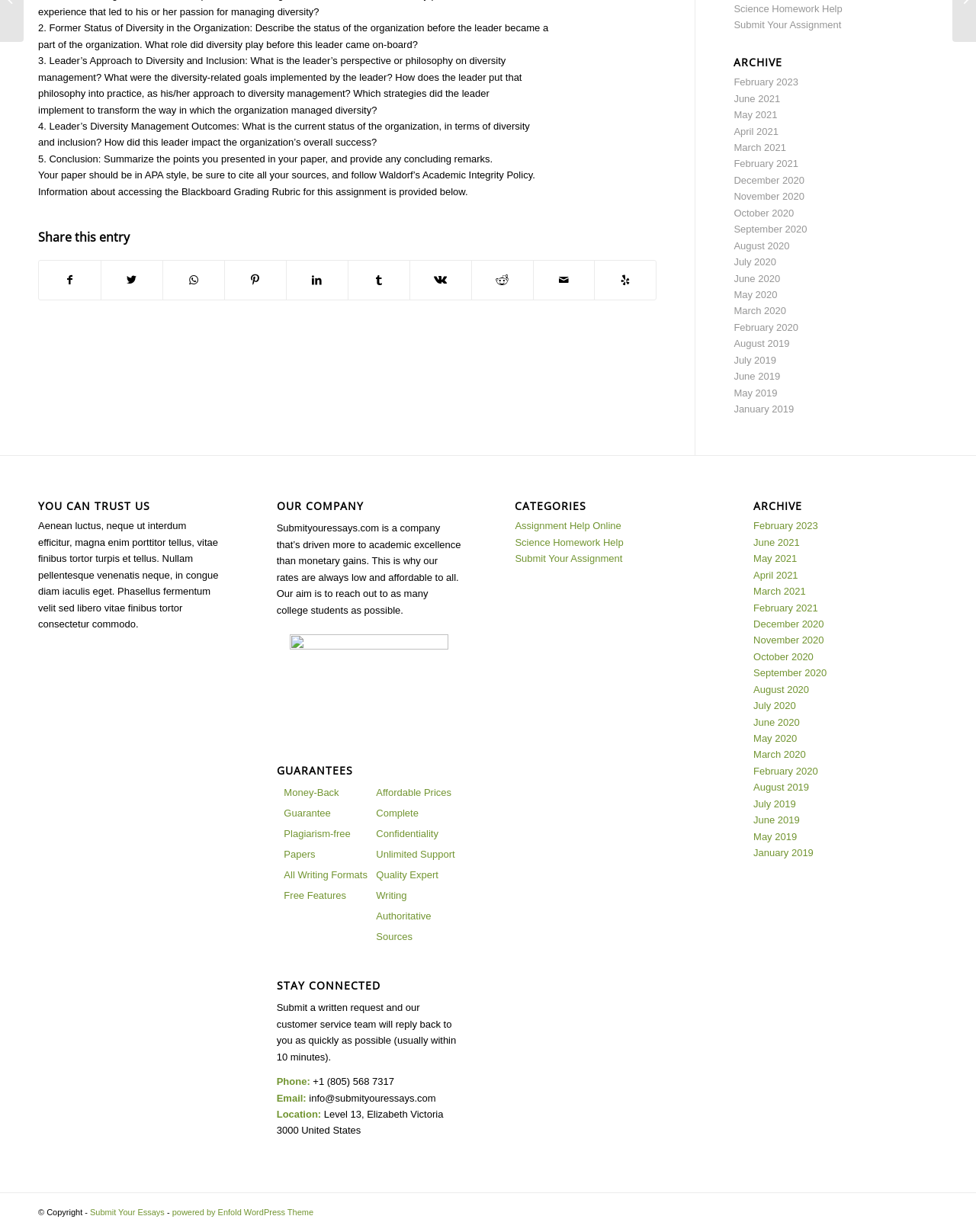Using the given element description, provide the bounding box coordinates (top-left x, top-left y, bottom-right x, bottom-right y) for the corresponding UI element in the screenshot: powered by Enfold WordPress Theme

[0.176, 0.98, 0.321, 0.988]